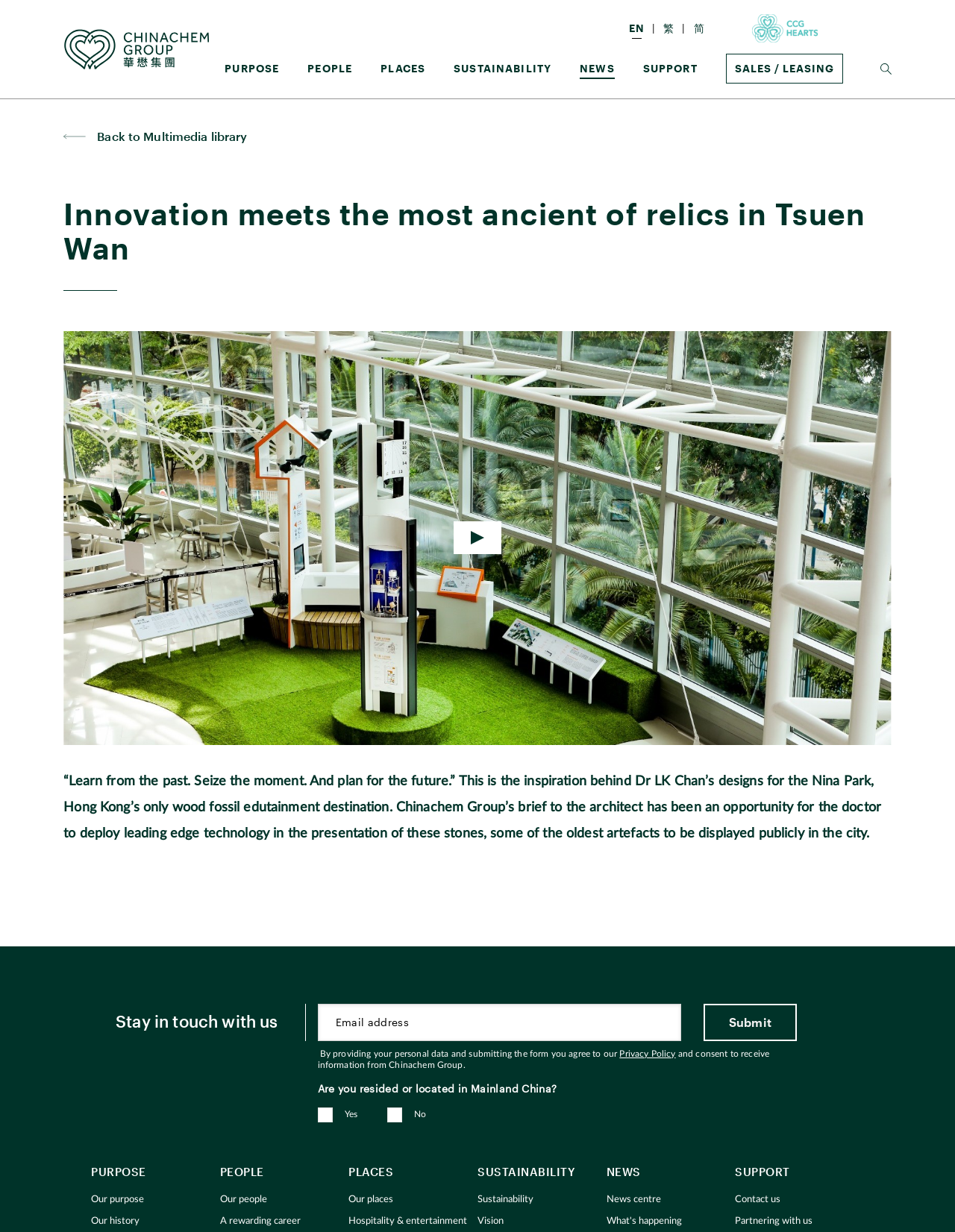What is the purpose of the button 'SALES / LEASING'?
Answer briefly with a single word or phrase based on the image.

Sales or leasing